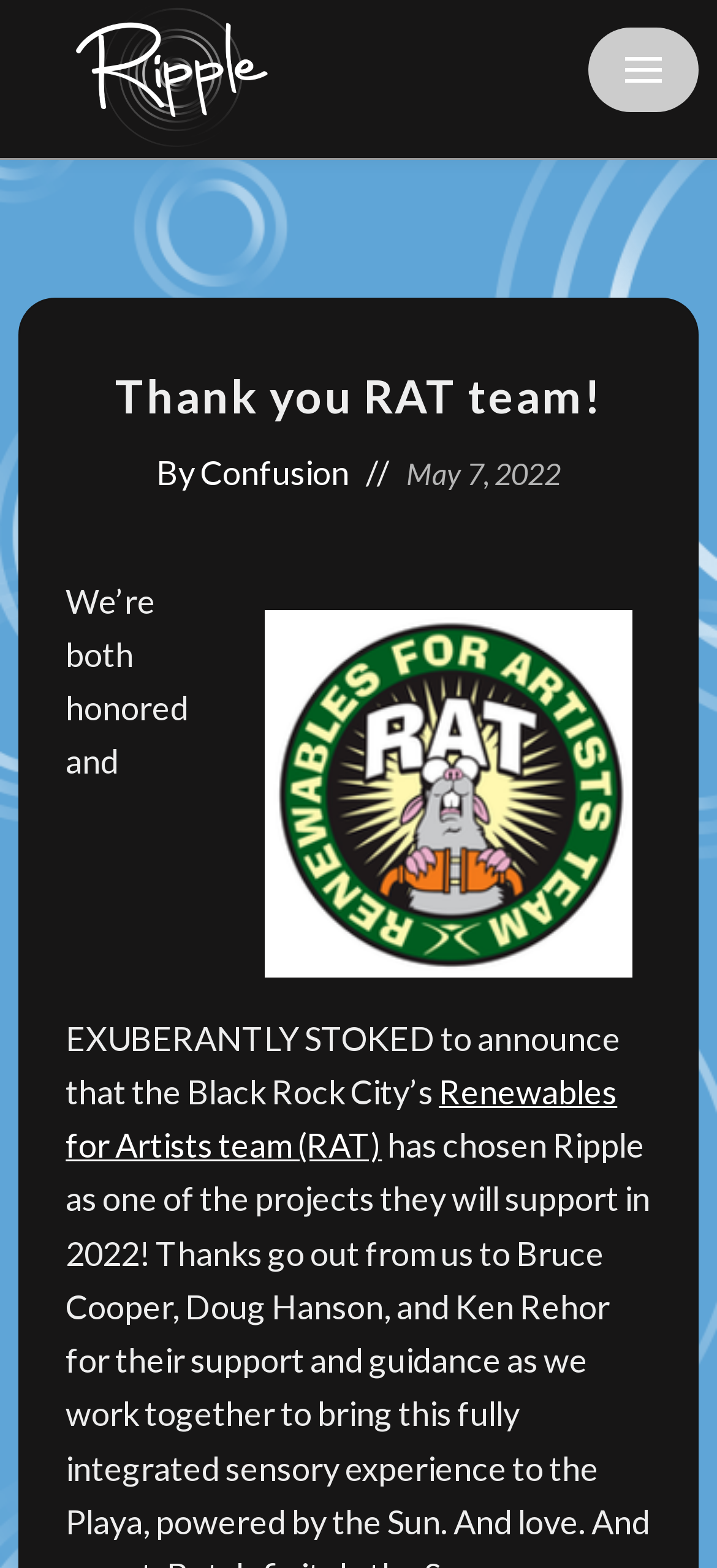Describe all the key features and sections of the webpage thoroughly.

The webpage appears to be a blog post or article with a title "Thank you RAT team!" at the top, which is also a heading. Below the title, there is a link "By Confusion" and a date "May 7, 2022" on the same line, separated by a few spaces. 

On the top-left corner, there is a small image with a link wrapped around it. On the top-right corner, there is a button that controls a primary menu.

The main content of the webpage is a paragraph of text that starts with "We’re both honored and EXUBERANTLY STOKED to announce that the Black Rock City’s" and continues with a link to "Renewables for Artists team (RAT)". This text is positioned below the title and date information.

There is also a figure or image below the main text, which takes up a significant portion of the page.